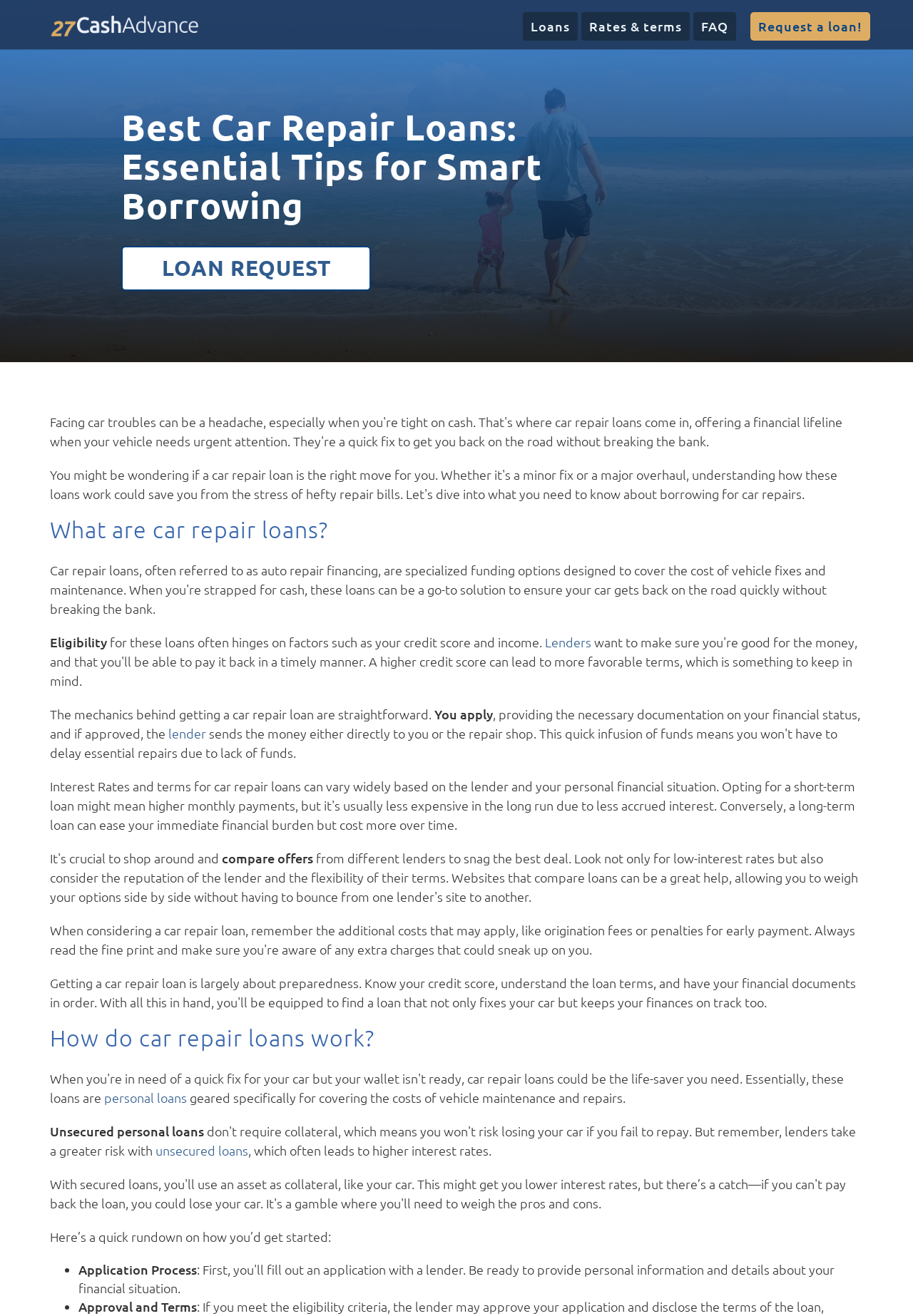Given the content of the image, can you provide a detailed answer to the question?
What type of loans are geared for vehicle maintenance and repairs?

The webpage states that unsecured personal loans are geared specifically for covering the costs of vehicle maintenance and repairs, which is mentioned in the section 'How do car repair loans work?'.